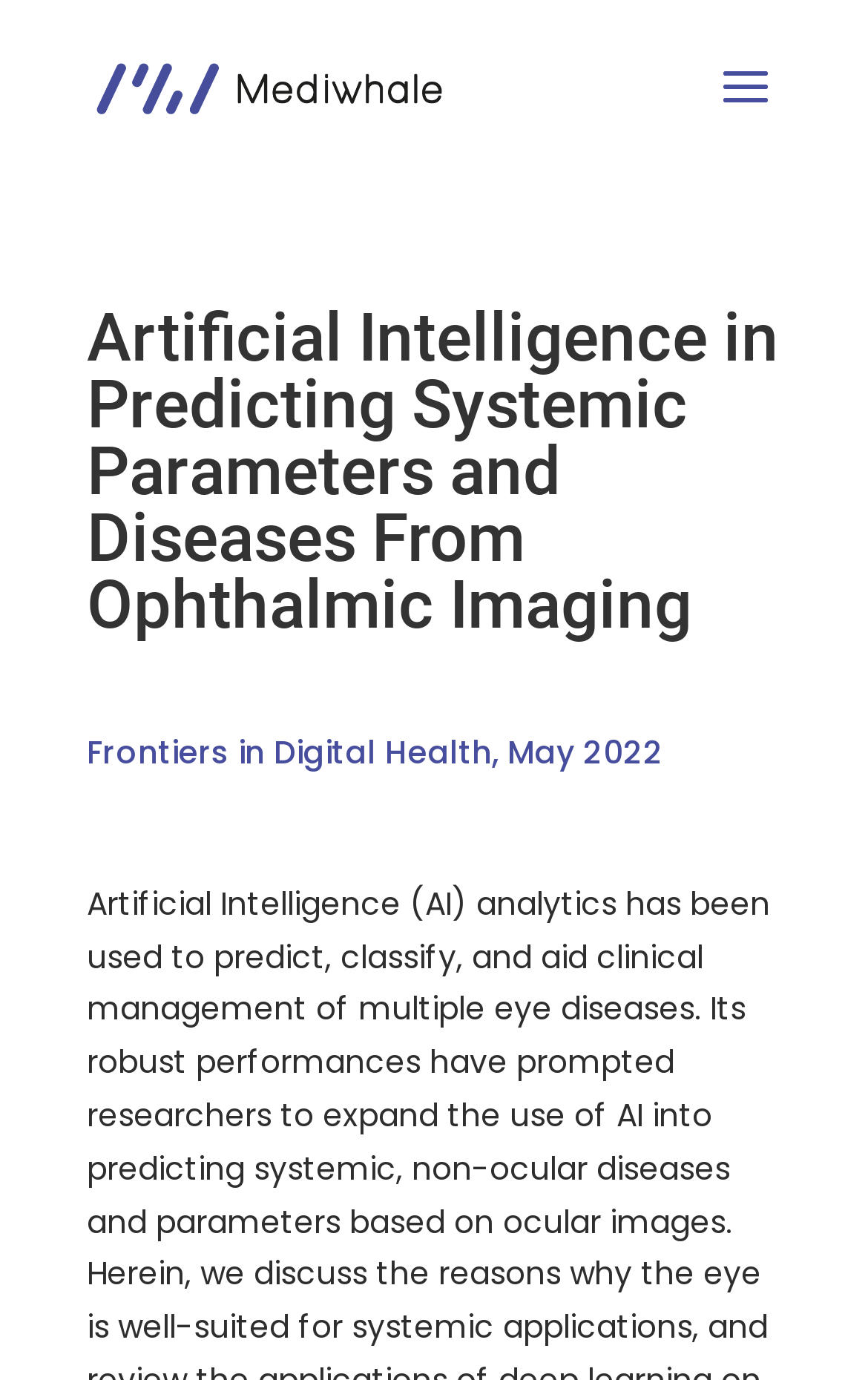Please find the bounding box for the following UI element description. Provide the coordinates in (top-left x, top-left y, bottom-right x, bottom-right y) format, with values between 0 and 1: alt="Mediwhale"

[0.11, 0.047, 0.51, 0.079]